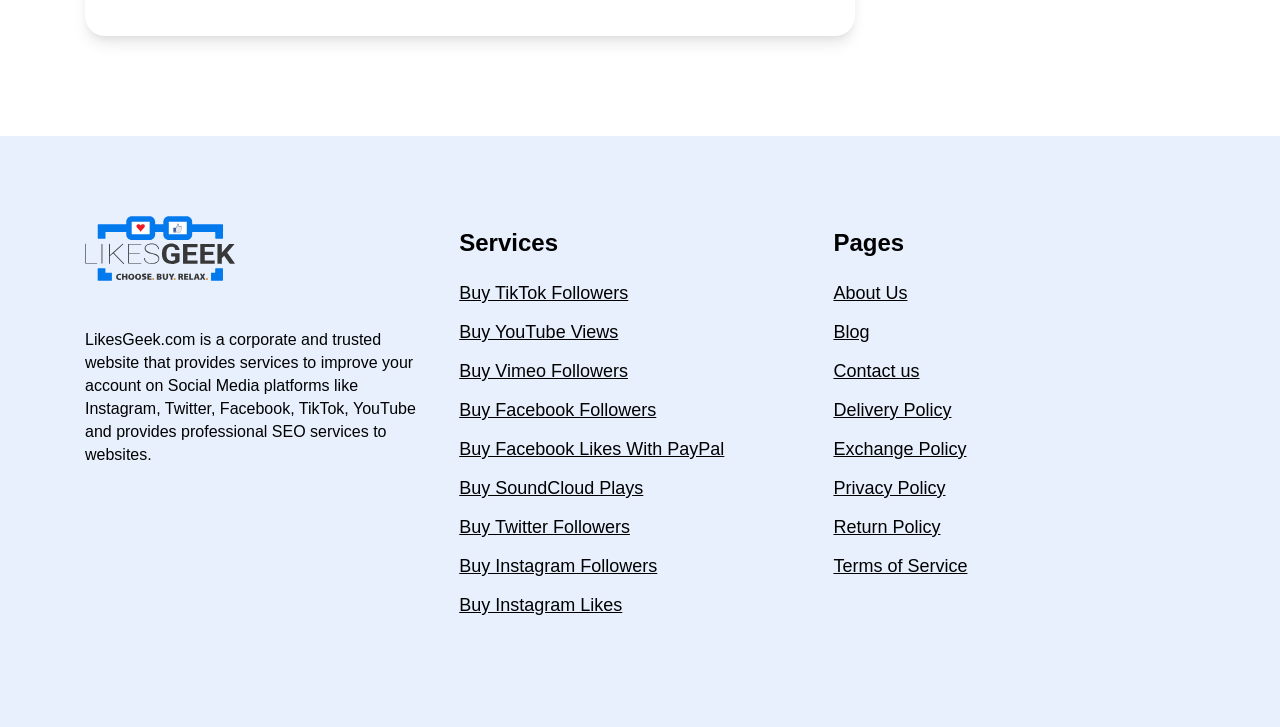What social media platforms are supported?
Carefully analyze the image and provide a thorough answer to the question.

The links on the webpage suggest that LikesGeek.com supports various social media platforms, including Facebook, Instagram, TikTok, Twitter, and YouTube, as well as Vimeo and SoundCloud.